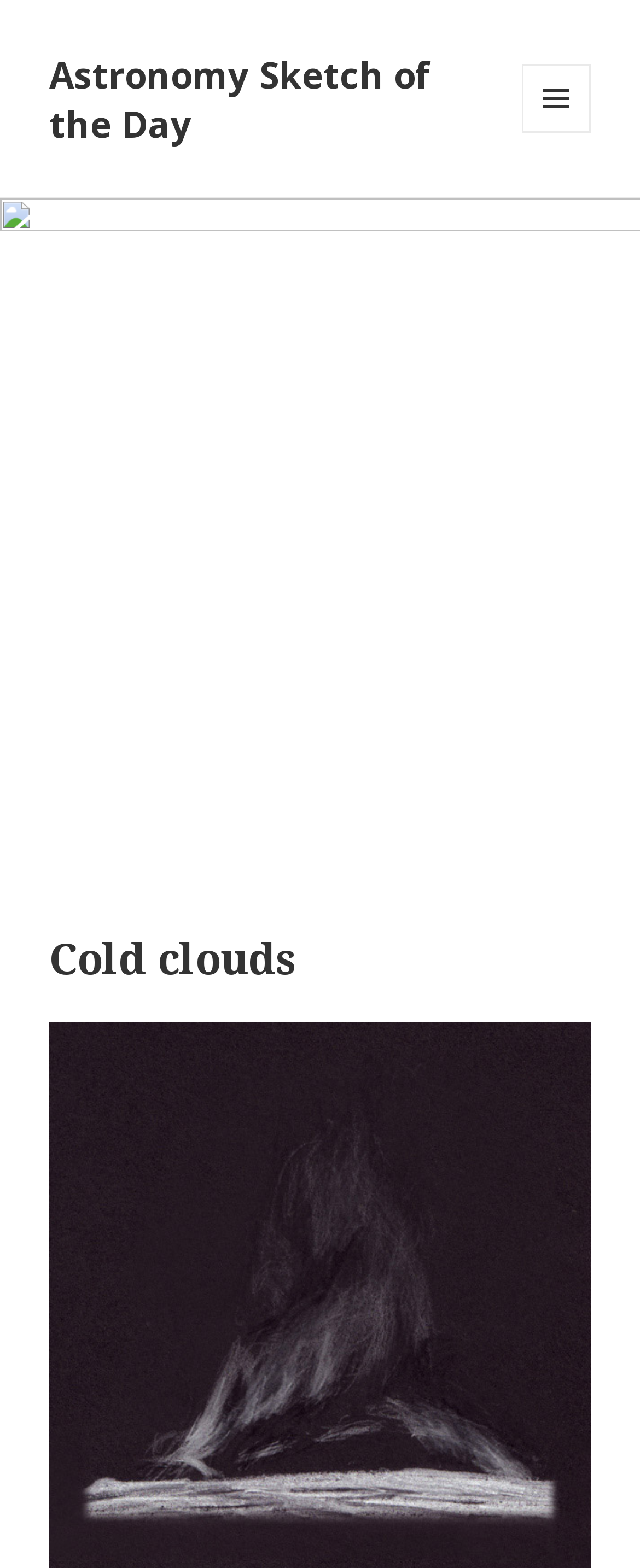Using the given description, provide the bounding box coordinates formatted as (top-left x, top-left y, bottom-right x, bottom-right y), with all values being floating point numbers between 0 and 1. Description: Menu and widgets

[0.815, 0.041, 0.923, 0.085]